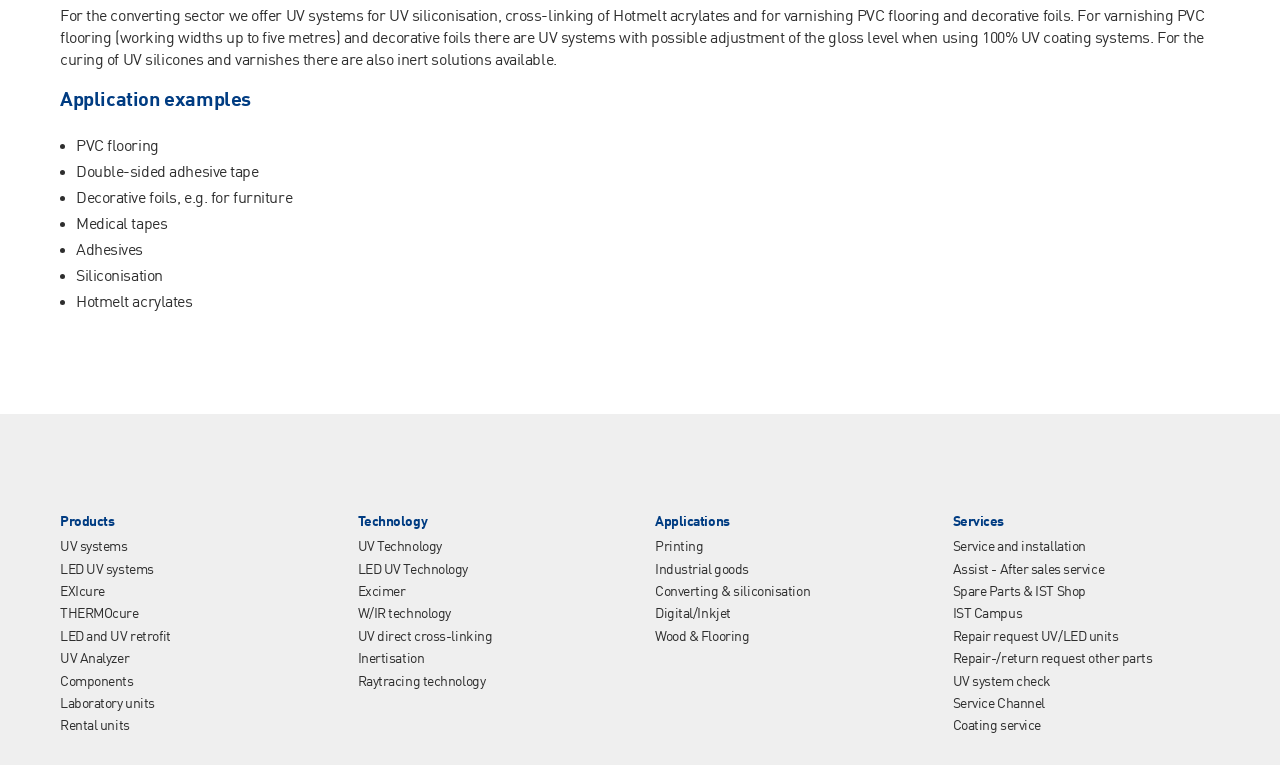What is the main application of UV systems?
Using the image, respond with a single word or phrase.

Converting sector